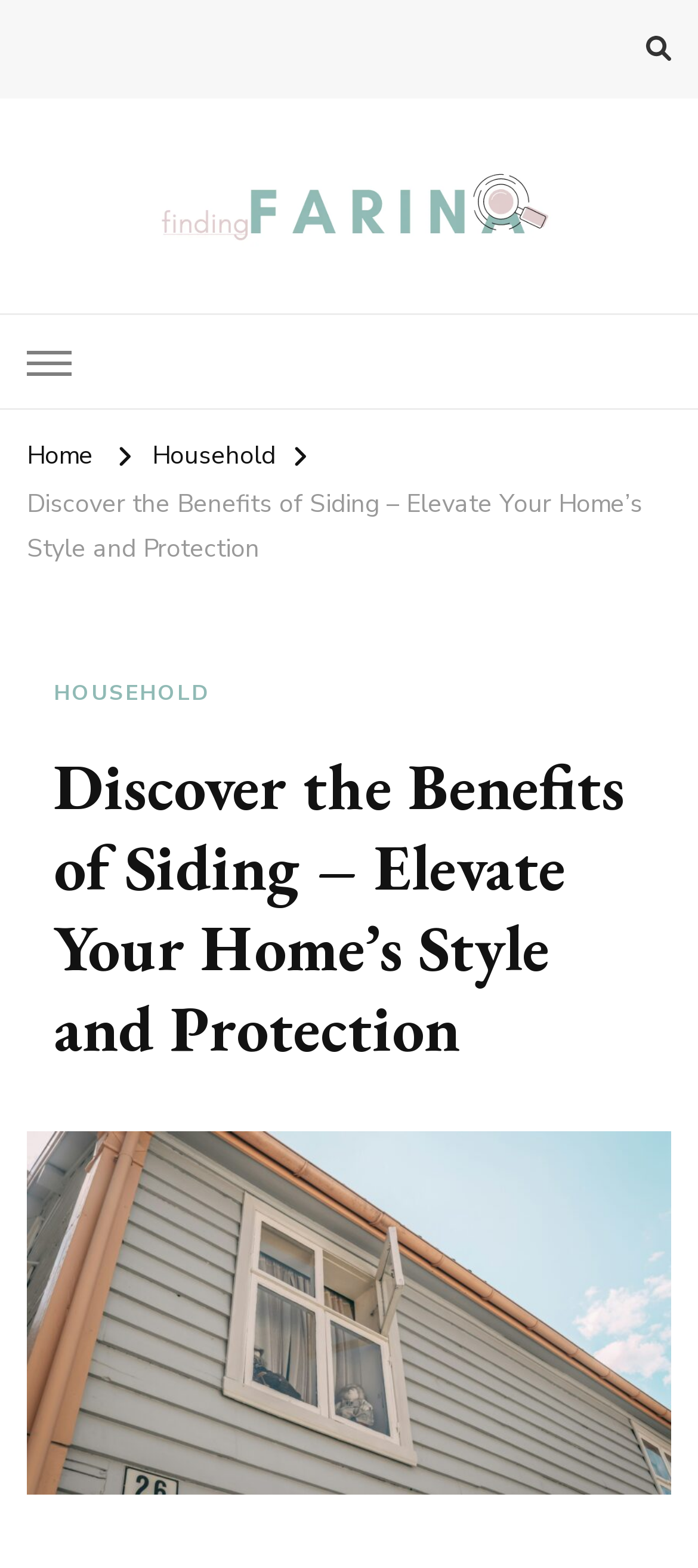Given the element description Household, predict the bounding box coordinates for the UI element in the webpage screenshot. The format should be (top-left x, top-left y, bottom-right x, bottom-right y), and the values should be between 0 and 1.

[0.218, 0.28, 0.395, 0.301]